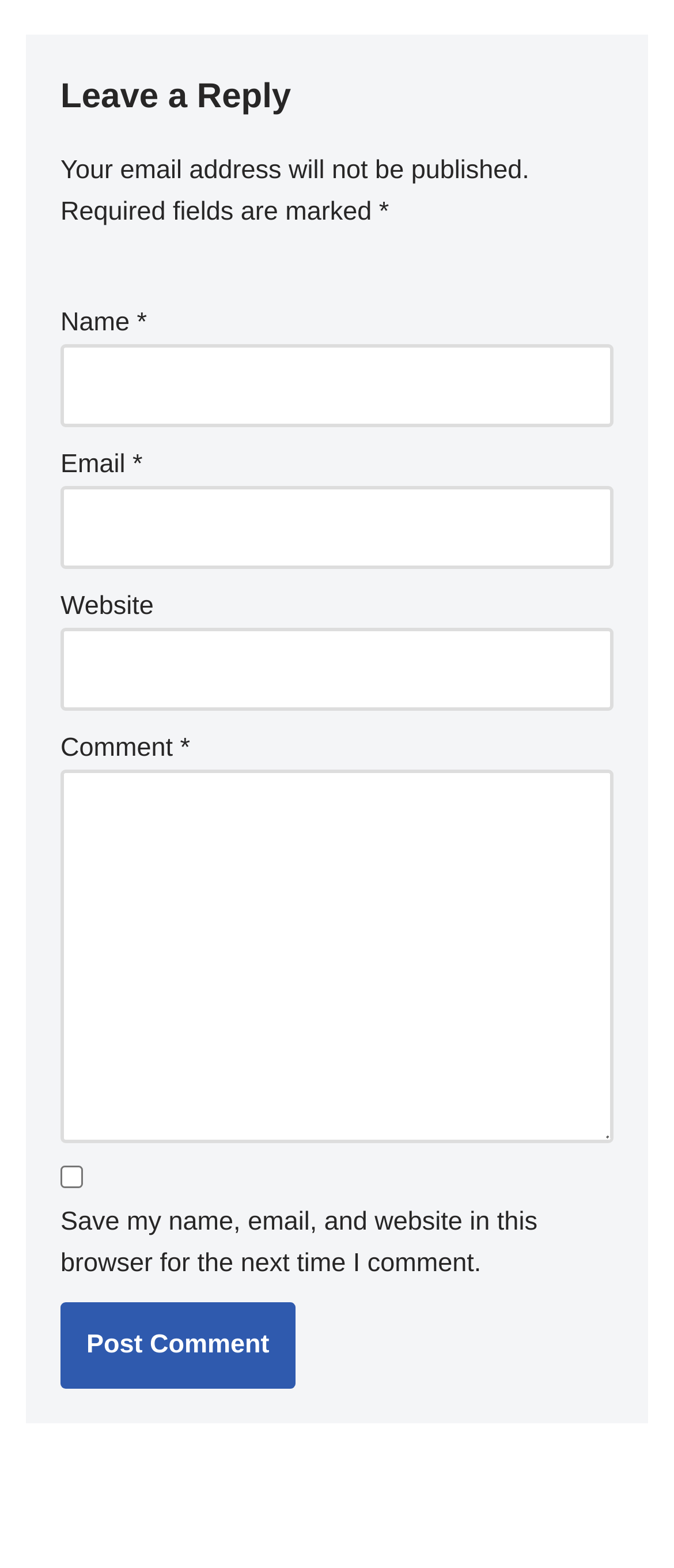Bounding box coordinates are specified in the format (top-left x, top-left y, bottom-right x, bottom-right y). All values are floating point numbers bounded between 0 and 1. Please provide the bounding box coordinate of the region this sentence describes: parent_node: Email * aria-describedby="email-notes" name="email"

[0.09, 0.314, 0.91, 0.367]